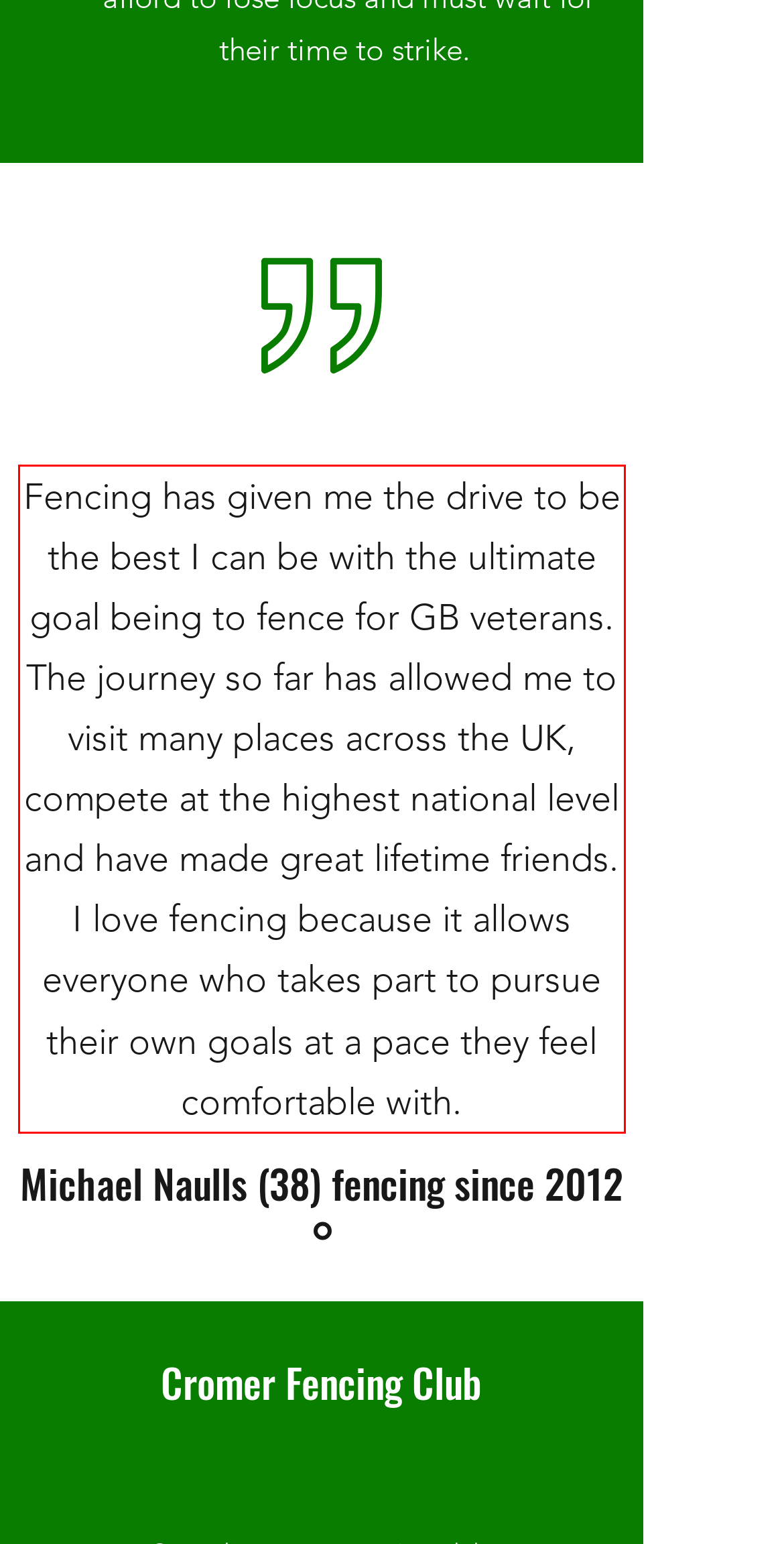Please take the screenshot of the webpage, find the red bounding box, and generate the text content that is within this red bounding box.

Fencing has given me the drive to be the best I can be with the ultimate goal being to fence for GB veterans. The journey so far has allowed me to visit many places across the UK, compete at the highest national level and have made great lifetime friends. I love fencing because it allows everyone who takes part to pursue their own goals at a pace they feel comfortable with.